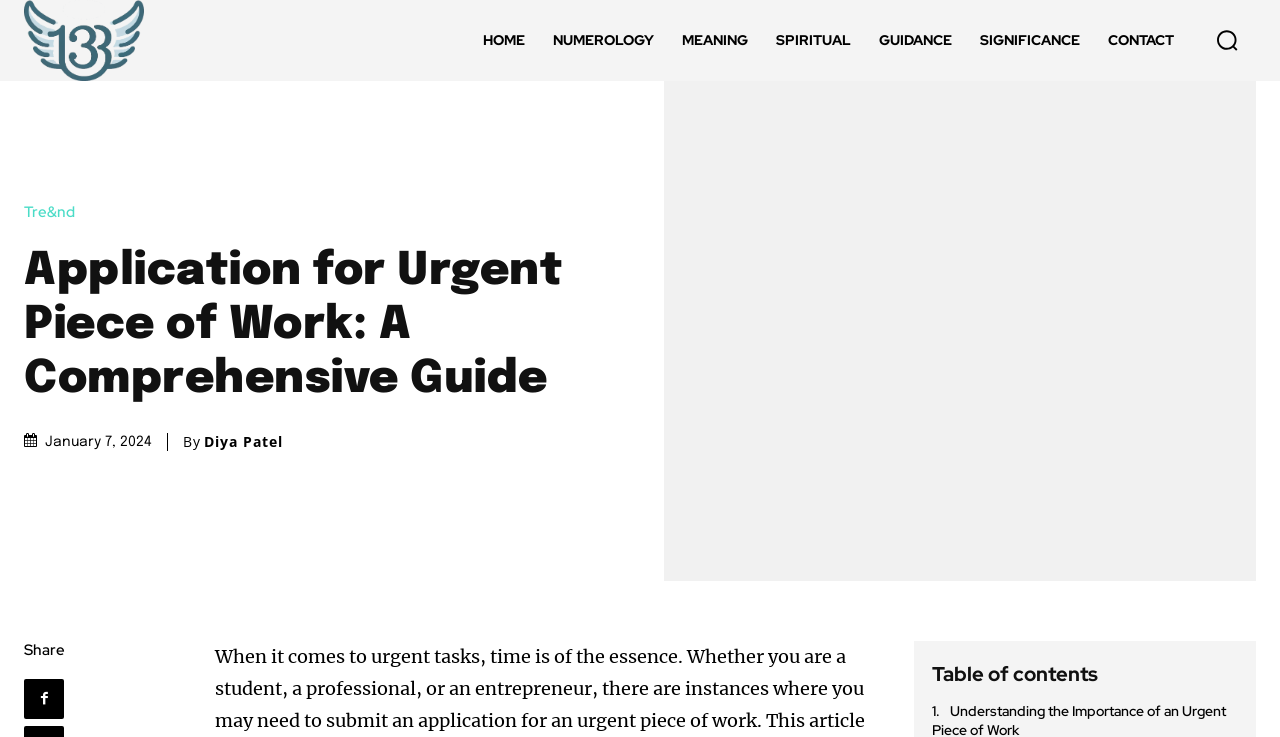Identify and provide the bounding box for the element described by: "aria-label="Search"".

[0.936, 0.016, 0.981, 0.094]